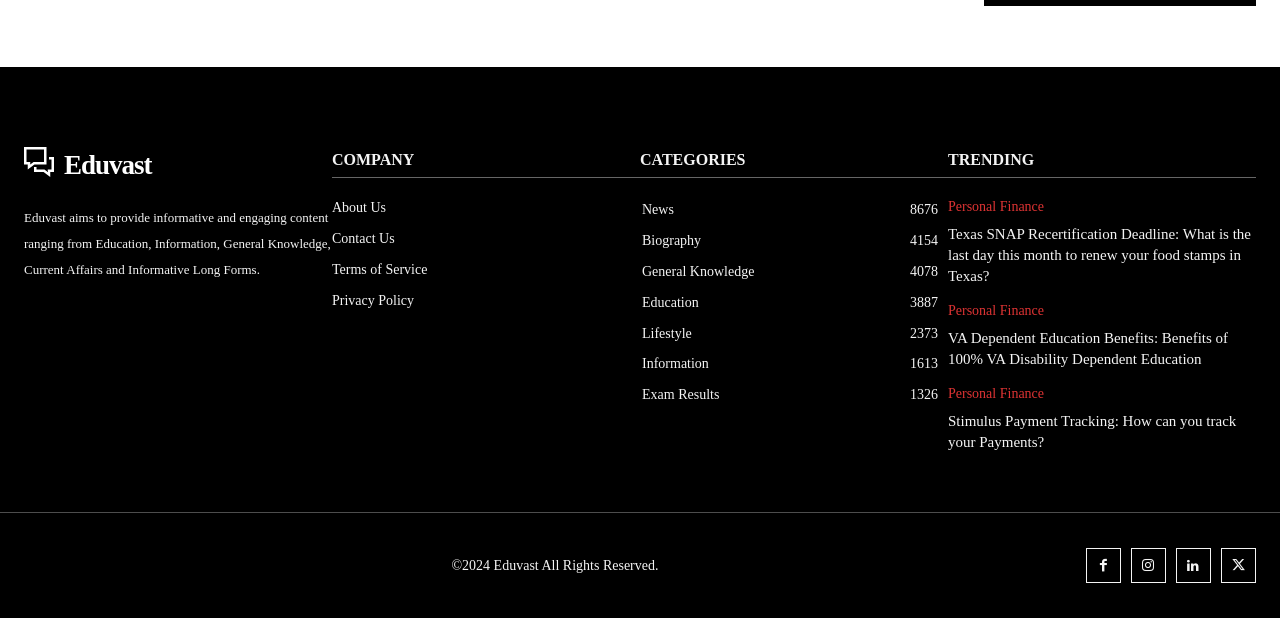Please identify the bounding box coordinates of the element on the webpage that should be clicked to follow this instruction: "Go to the 'Contact Us' page". The bounding box coordinates should be given as four float numbers between 0 and 1, formatted as [left, top, right, bottom].

[0.259, 0.363, 0.5, 0.413]